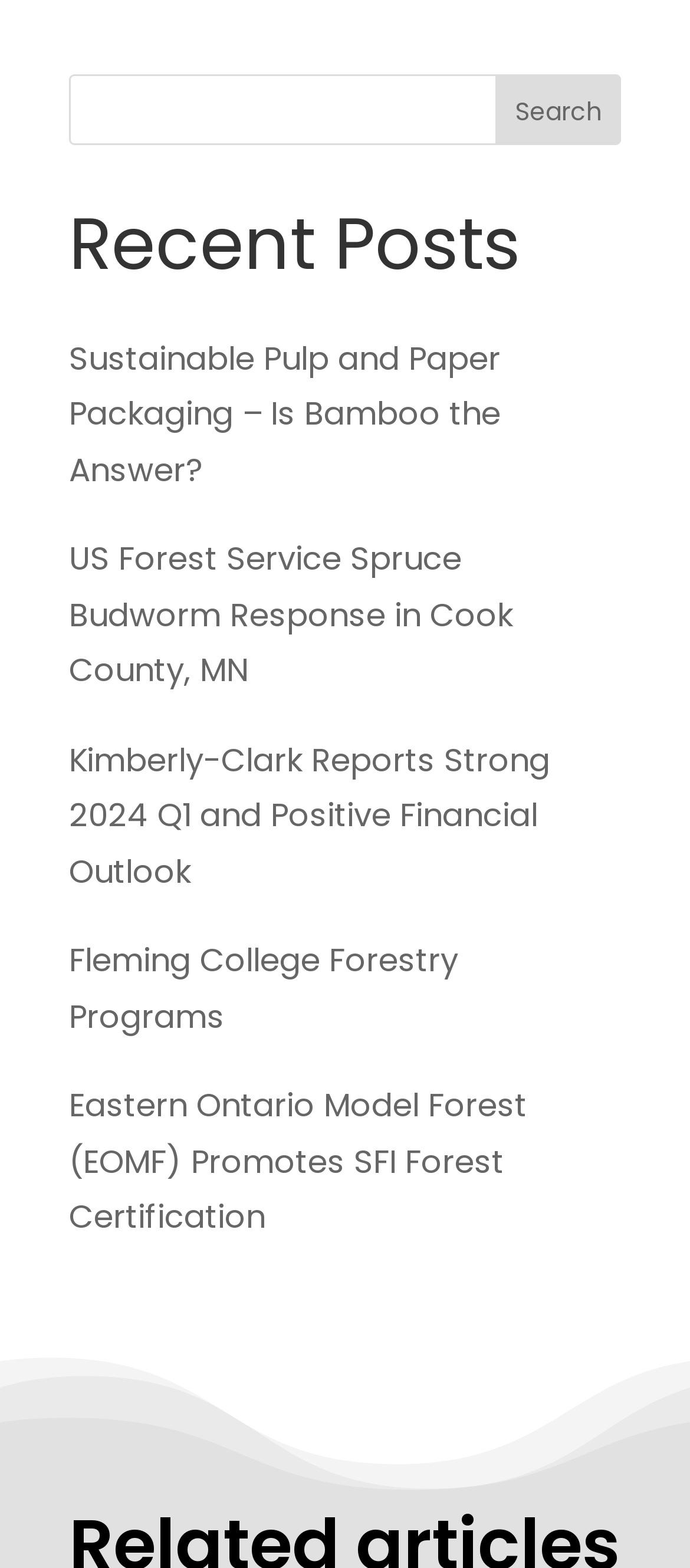Is the website related to forestry?
Utilize the information in the image to give a detailed answer to the question.

The titles of the recent posts, such as 'Sustainable Pulp and Paper Packaging', 'US Forest Service Spruce Budworm Response', and 'Fleming College Forestry Programs', suggest that the website is related to forestry or environmental issues.